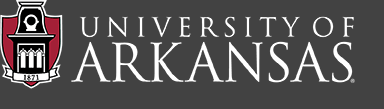Use a single word or phrase to respond to the question:
What is the year the university was established?

1871